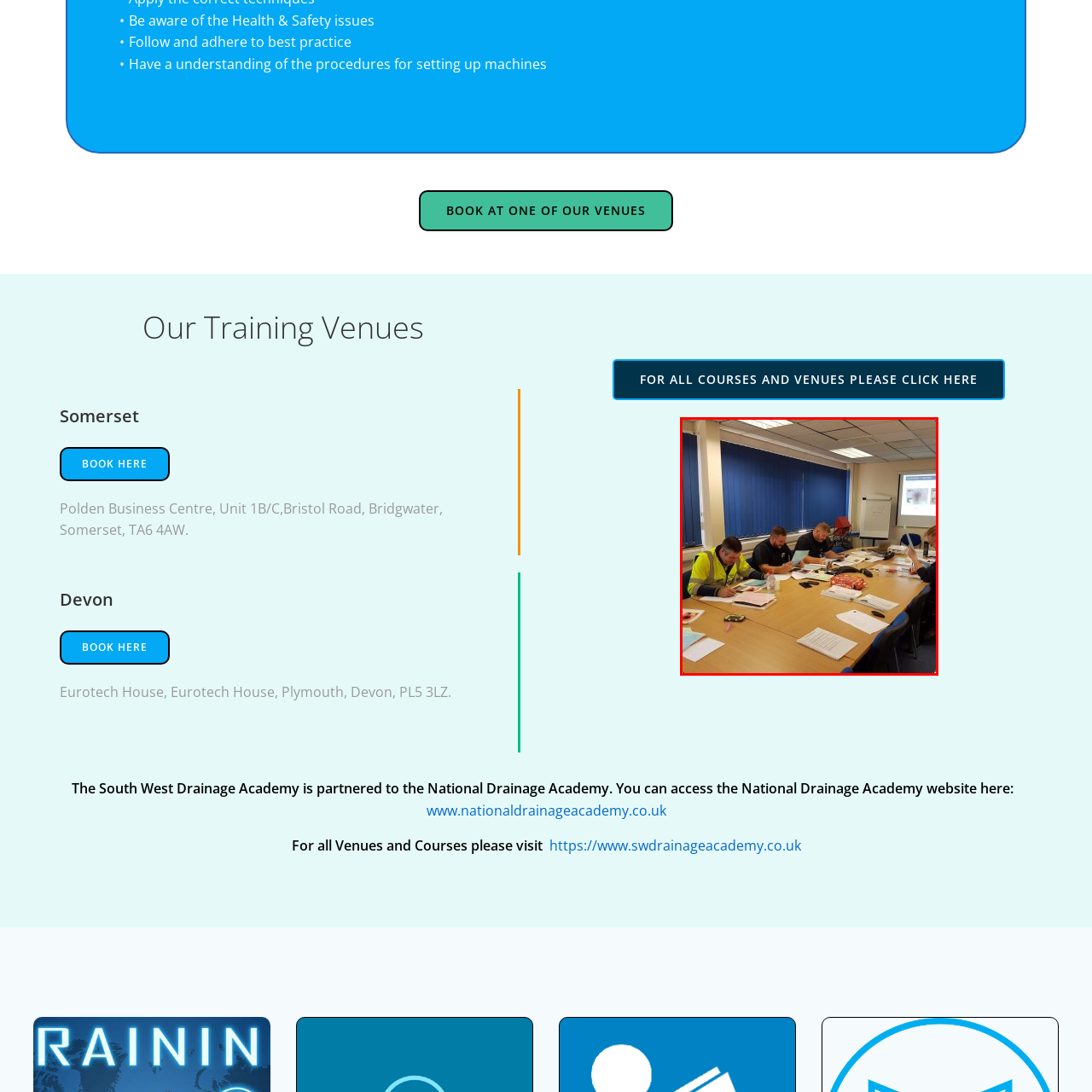What is the purpose of the training session?
Look closely at the image highlighted by the red bounding box and give a comprehensive answer to the question.

The caption suggests that the training session is focused on health and safety training, which is an integral part of operational best practices in the participants' respective fields.